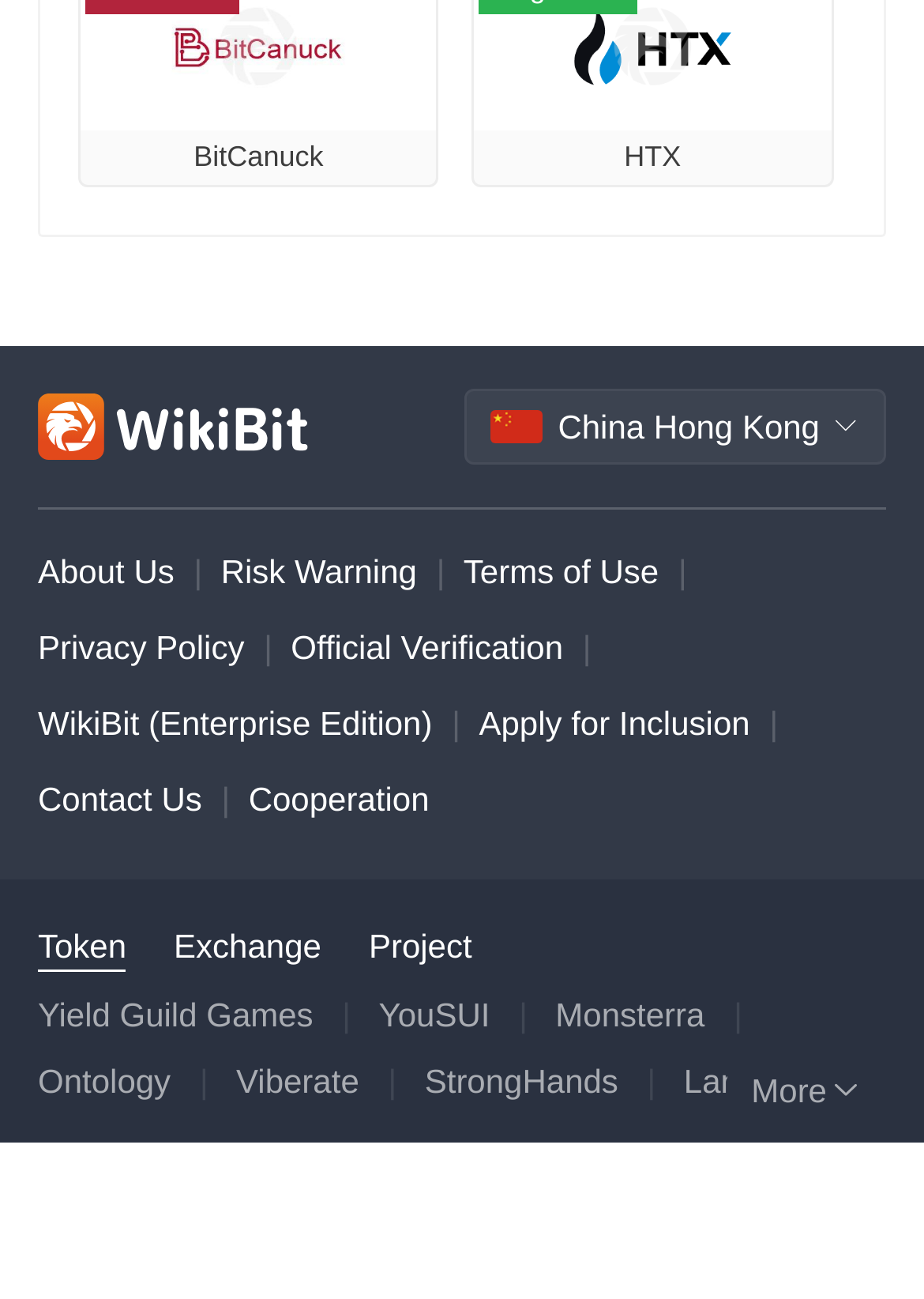Can you pinpoint the bounding box coordinates for the clickable element required for this instruction: "Click on About Us"? The coordinates should be four float numbers between 0 and 1, i.e., [left, top, right, bottom].

[0.041, 0.425, 0.189, 0.454]